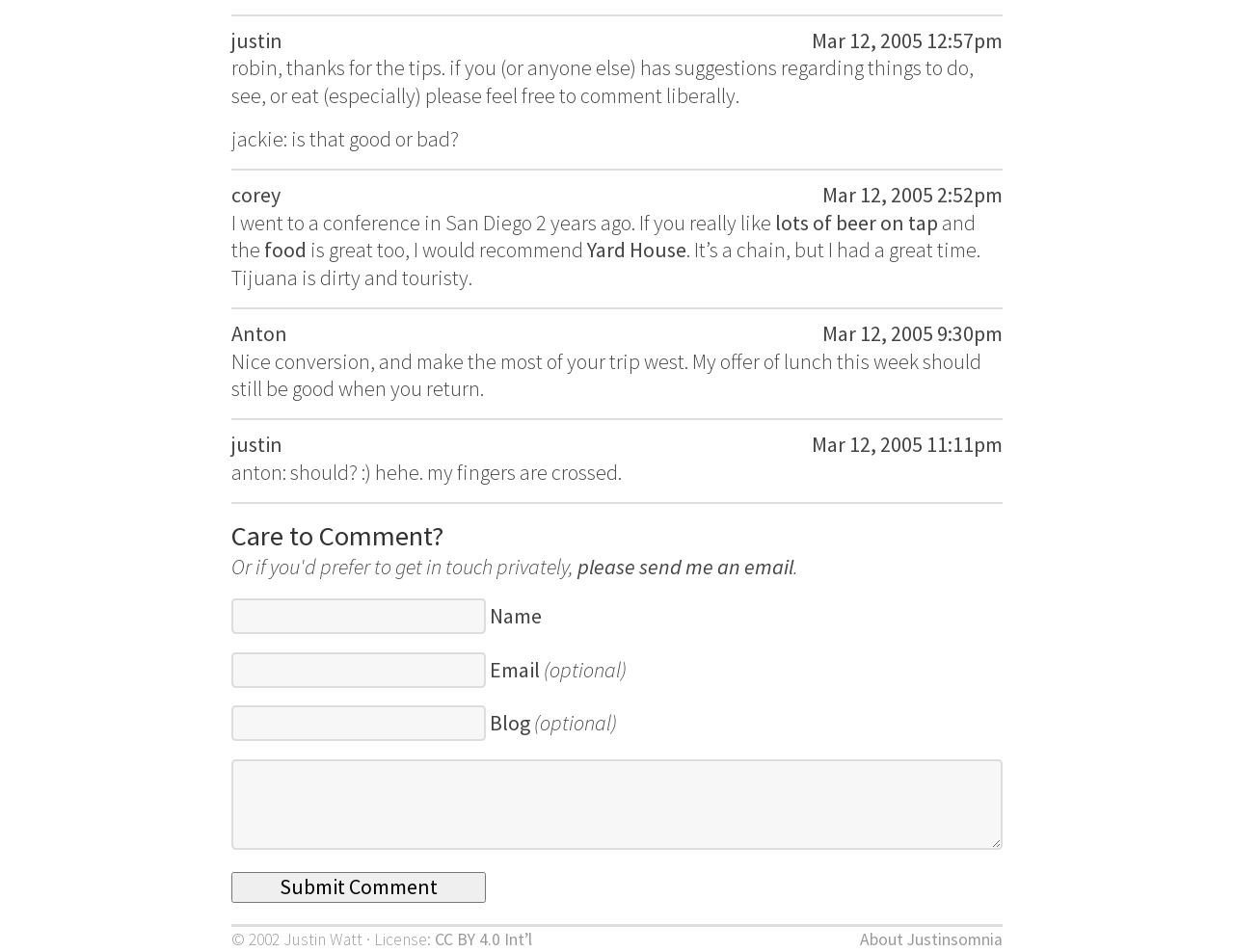Show me the bounding box coordinates of the clickable region to achieve the task as per the instruction: "Shop at the store".

None